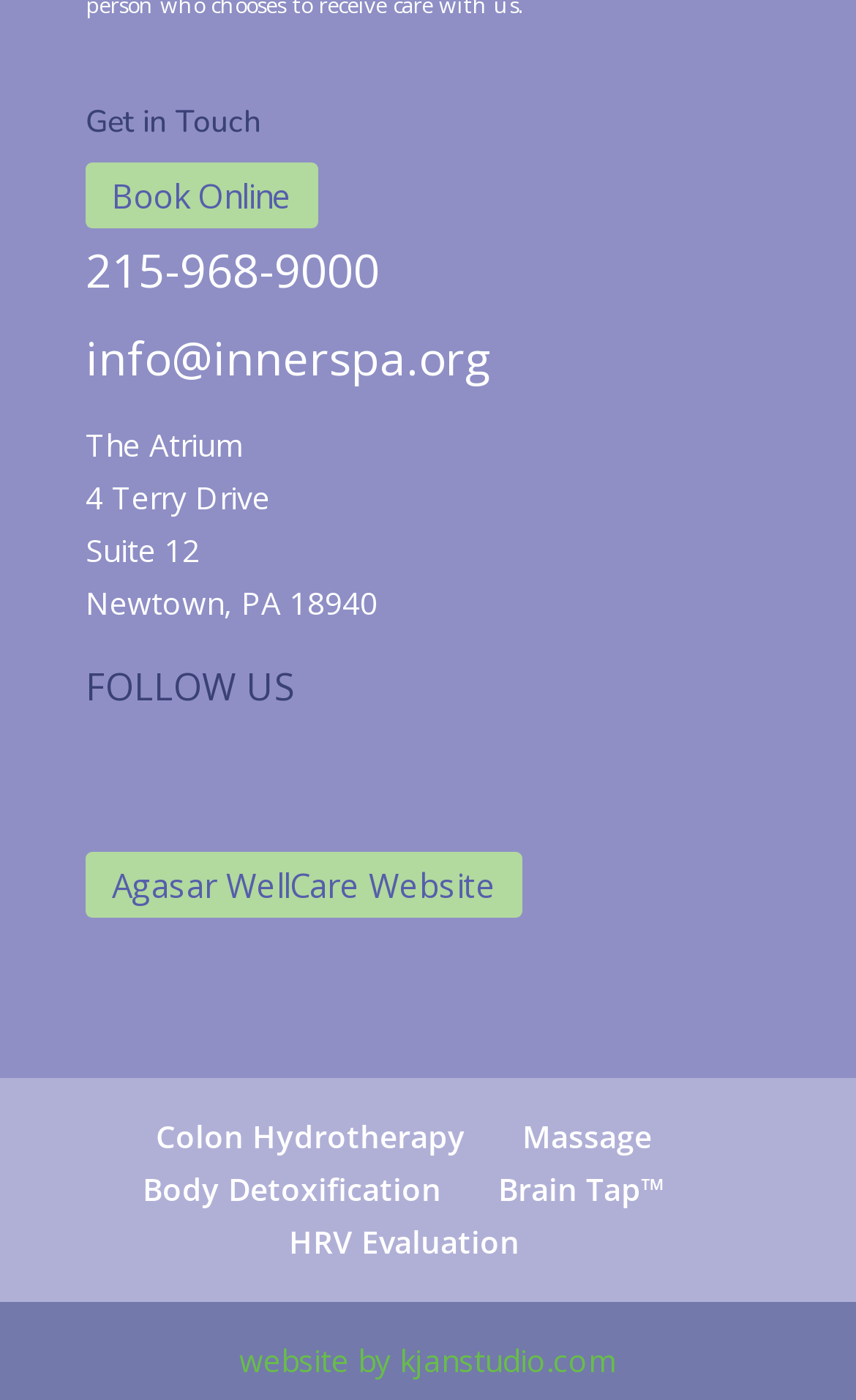Highlight the bounding box coordinates of the region I should click on to meet the following instruction: "Visit Agasar WellCare Website".

[0.1, 0.609, 0.61, 0.656]